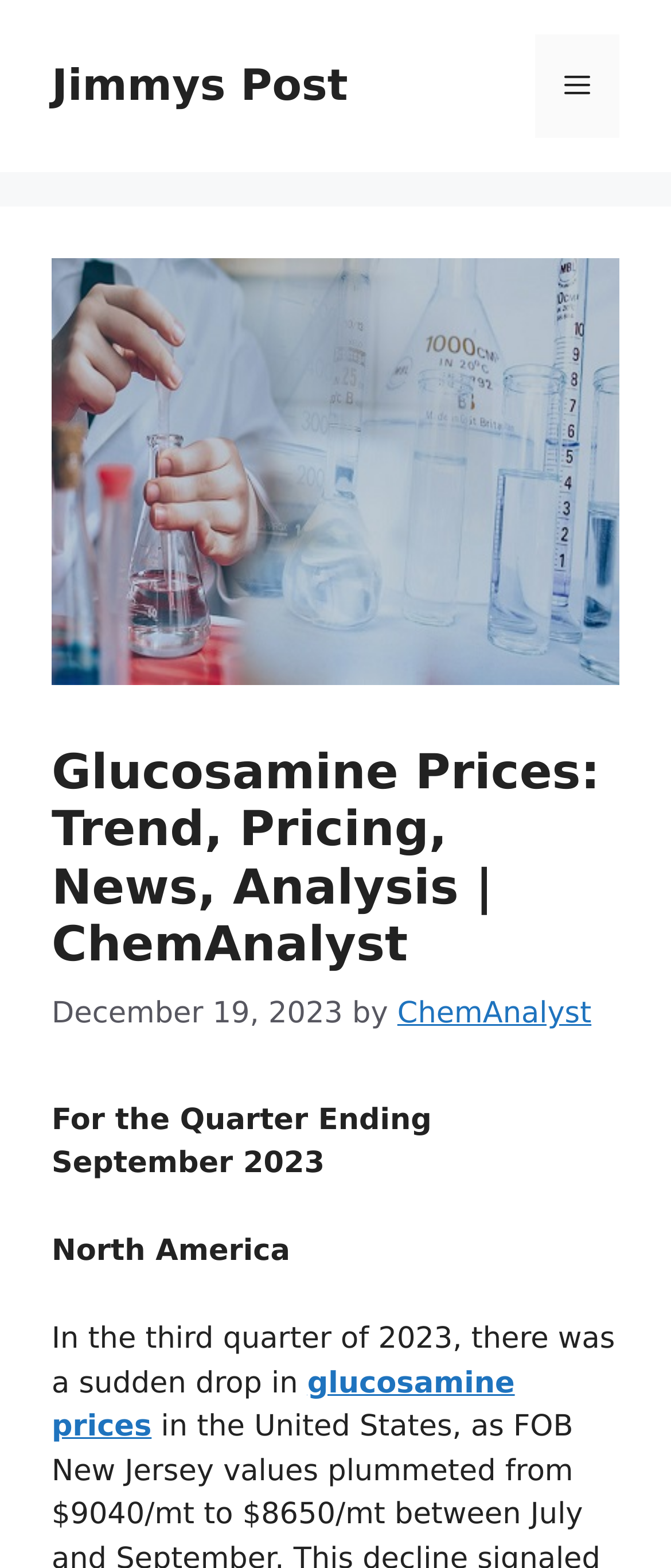Provide a brief response using a word or short phrase to this question:
What region is mentioned in the article?

North America